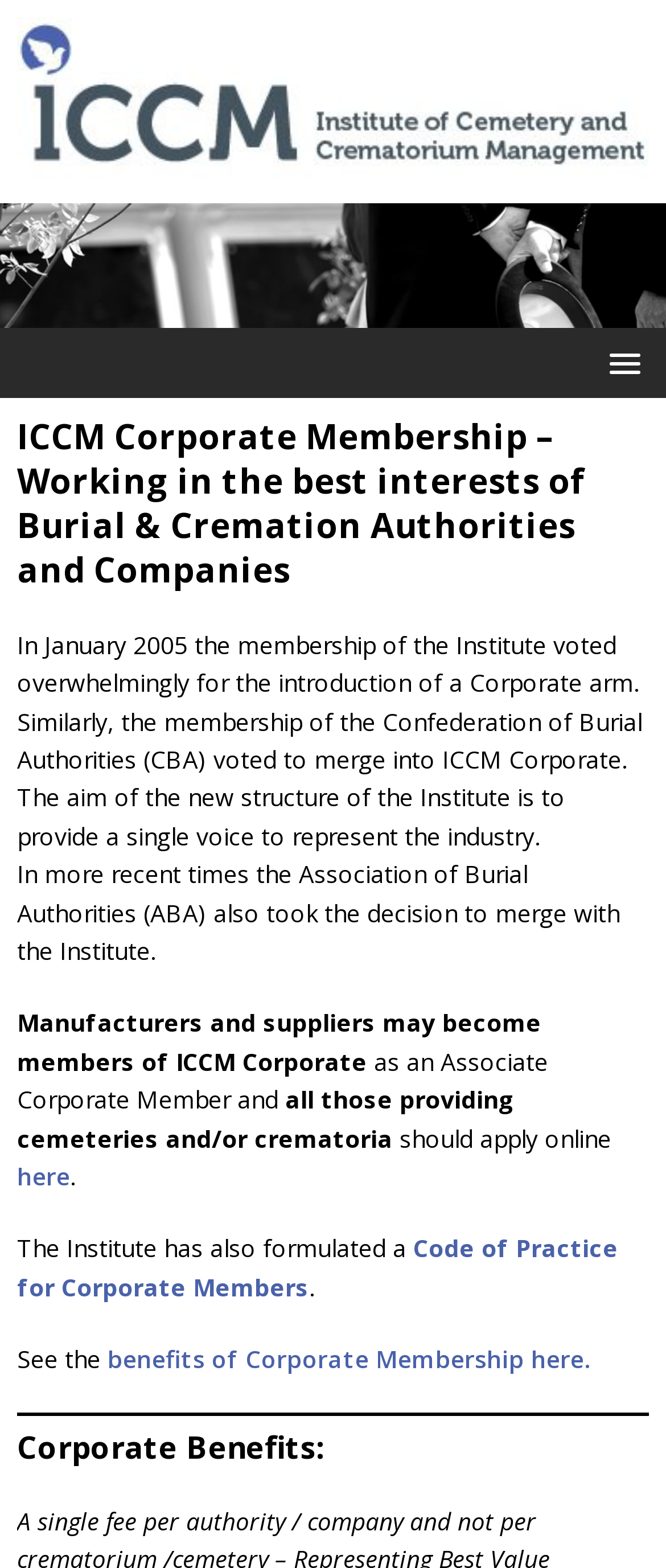Who can become Associate Corporate Members?
Look at the image and provide a detailed response to the question.

According to the webpage, it is stated that 'Manufacturers and suppliers may become members of ICCM Corporate as an Associate Corporate Member'. This indicates that manufacturers and suppliers are eligible to become Associate Corporate Members.